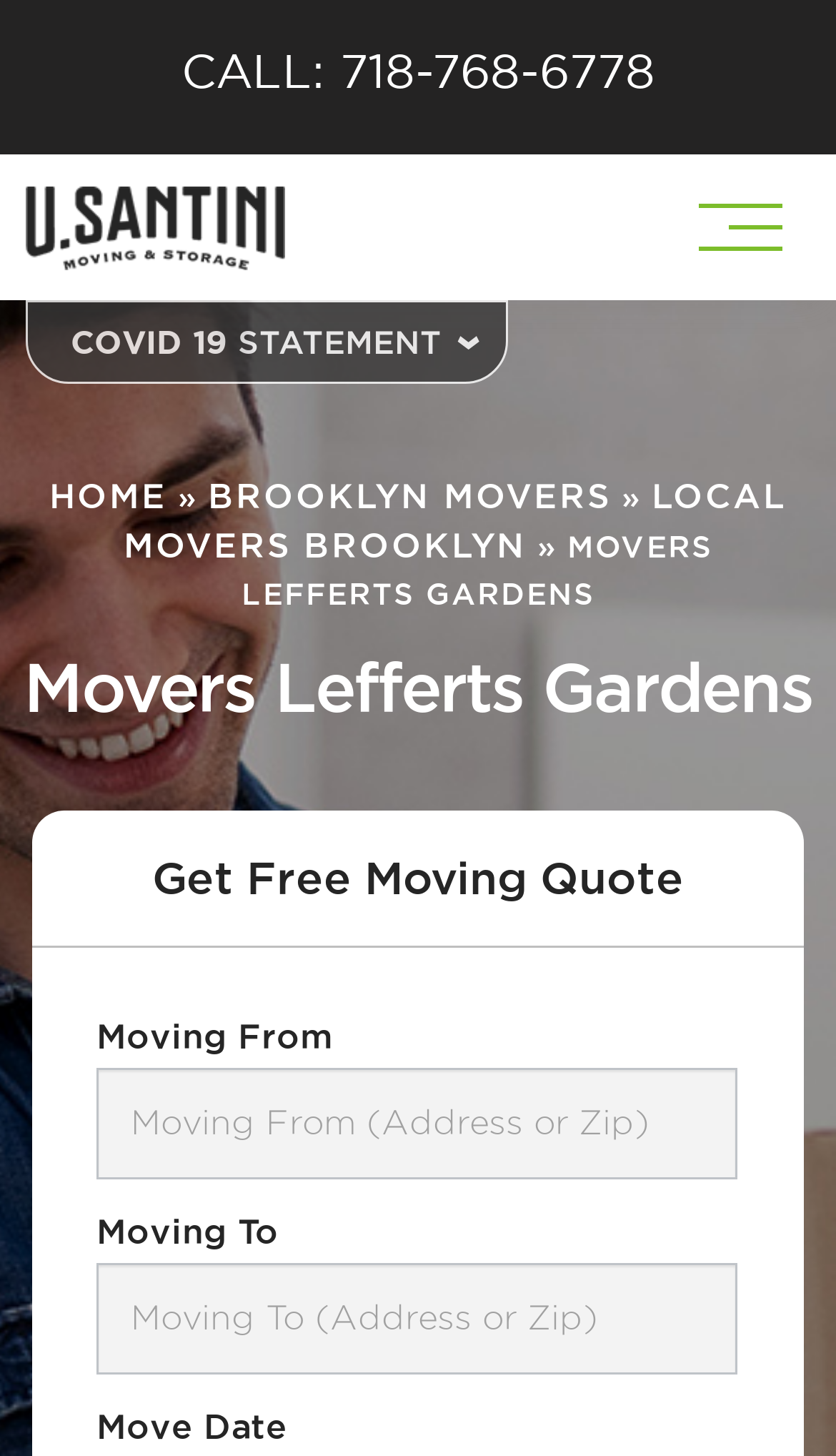Look at the image and give a detailed response to the following question: Is the 'Moving From' input field required?

I found that the 'Moving From' input field is required by looking at the textbox element with the label 'Moving From' and the 'required' attribute set to True.